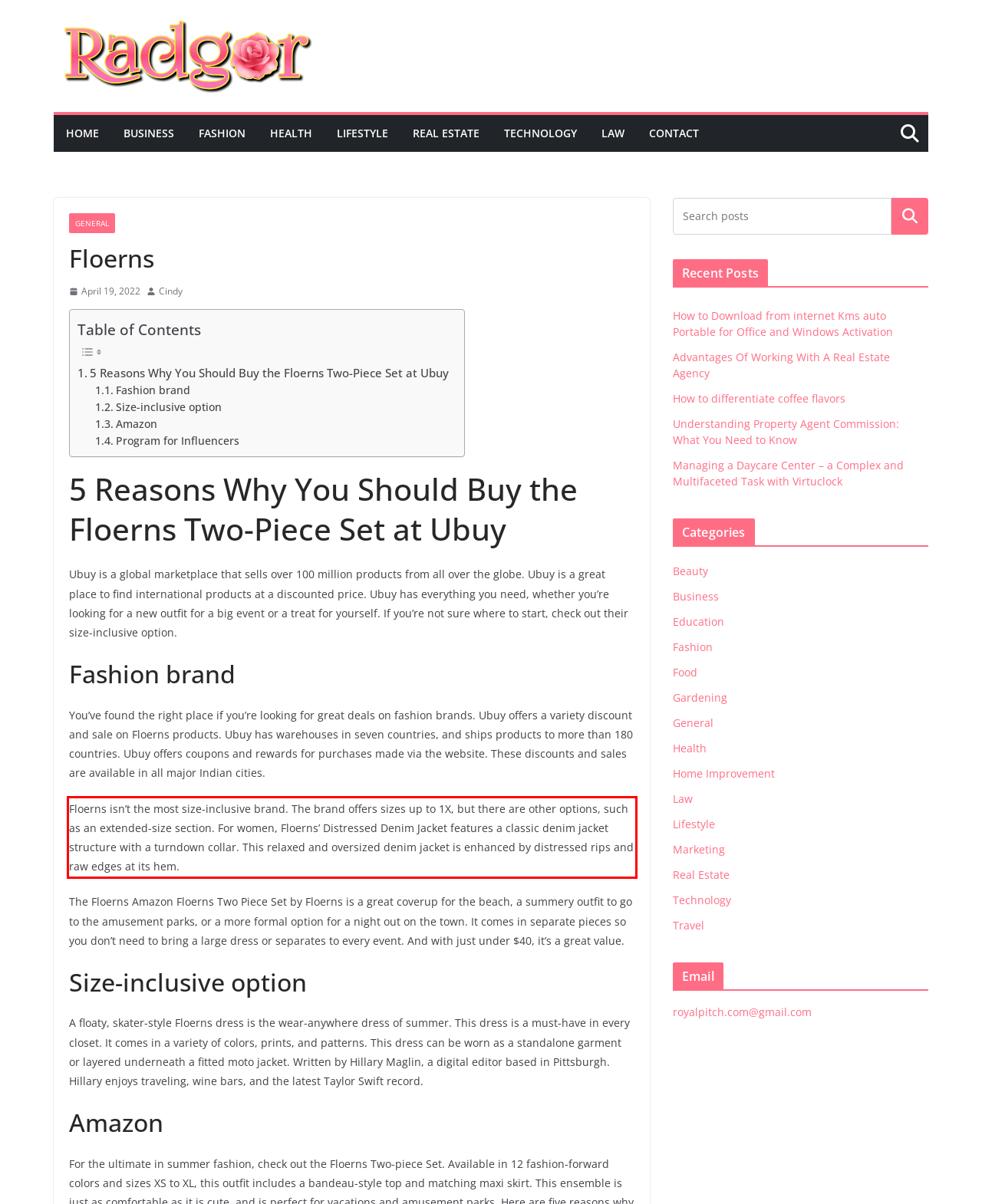Please perform OCR on the text within the red rectangle in the webpage screenshot and return the text content.

Floerns isn’t the most size-inclusive brand. The brand offers sizes up to 1X, but there are other options, such as an extended-size section. For women, Floerns’ Distressed Denim Jacket features a classic denim jacket structure with a turndown collar. This relaxed and oversized denim jacket is enhanced by distressed rips and raw edges at its hem.